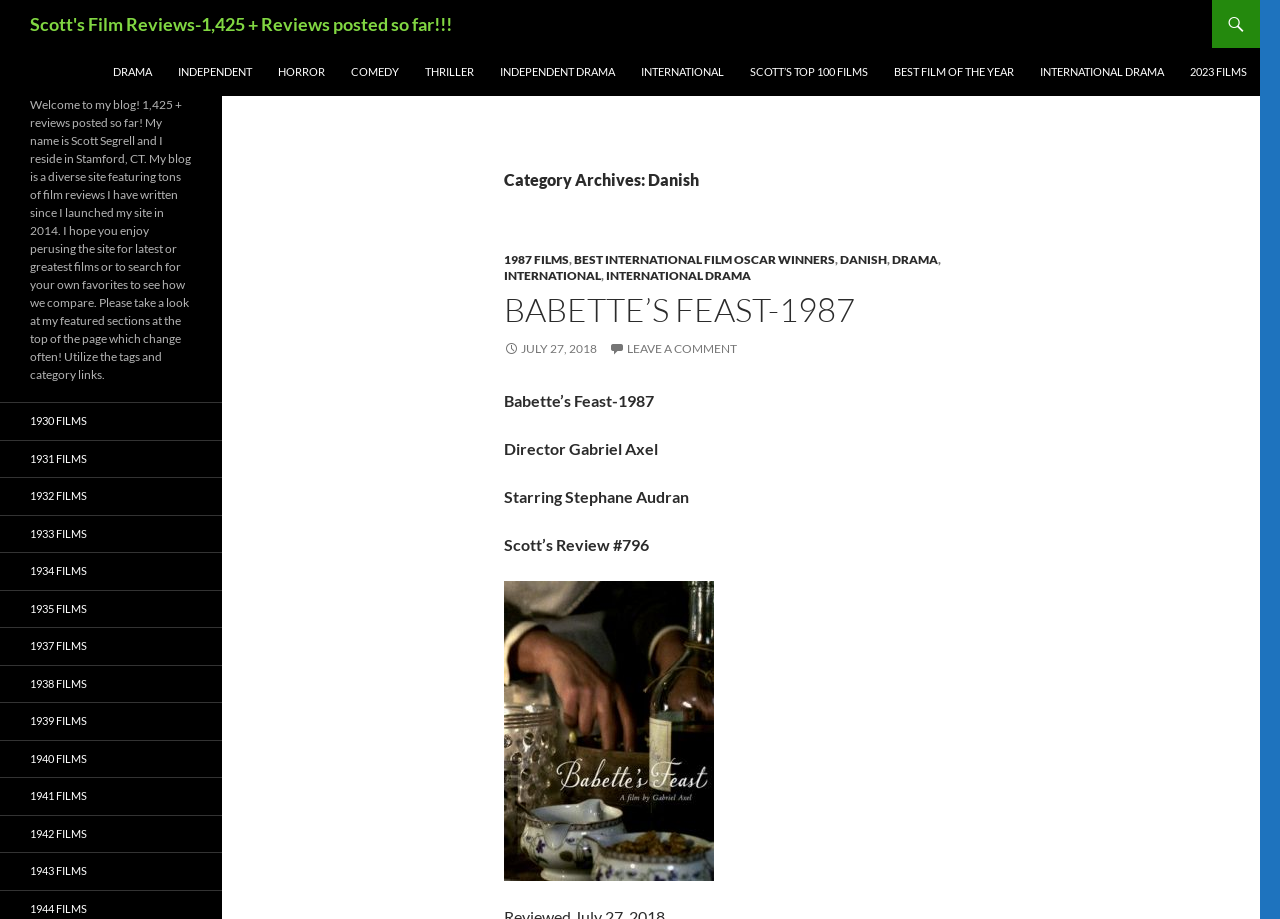Please identify the bounding box coordinates of the element's region that needs to be clicked to fulfill the following instruction: "View films from 1930". The bounding box coordinates should consist of four float numbers between 0 and 1, i.e., [left, top, right, bottom].

[0.0, 0.439, 0.173, 0.478]